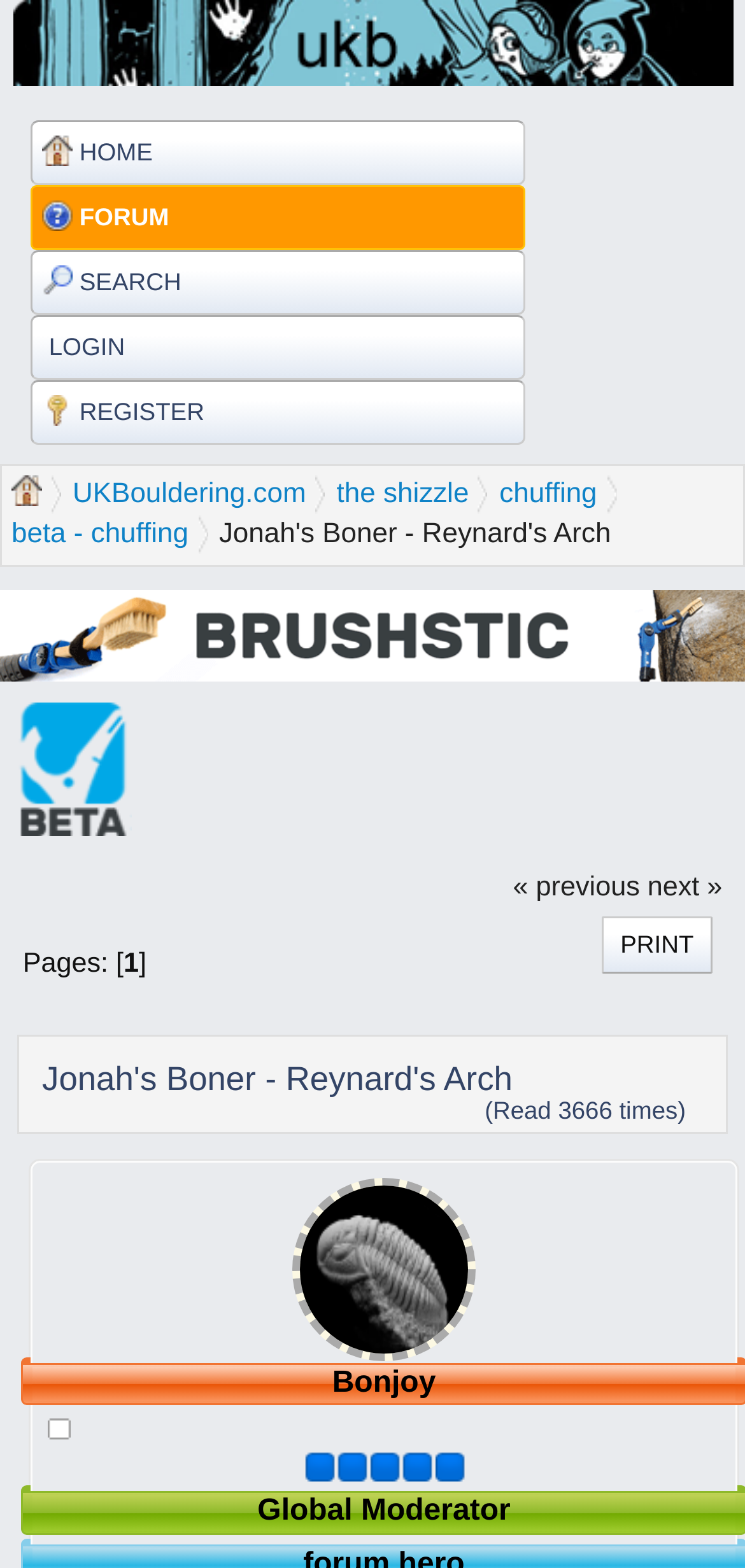Could you determine the bounding box coordinates of the clickable element to complete the instruction: "login to the website"? Provide the coordinates as four float numbers between 0 and 1, i.e., [left, top, right, bottom].

[0.041, 0.201, 0.705, 0.242]